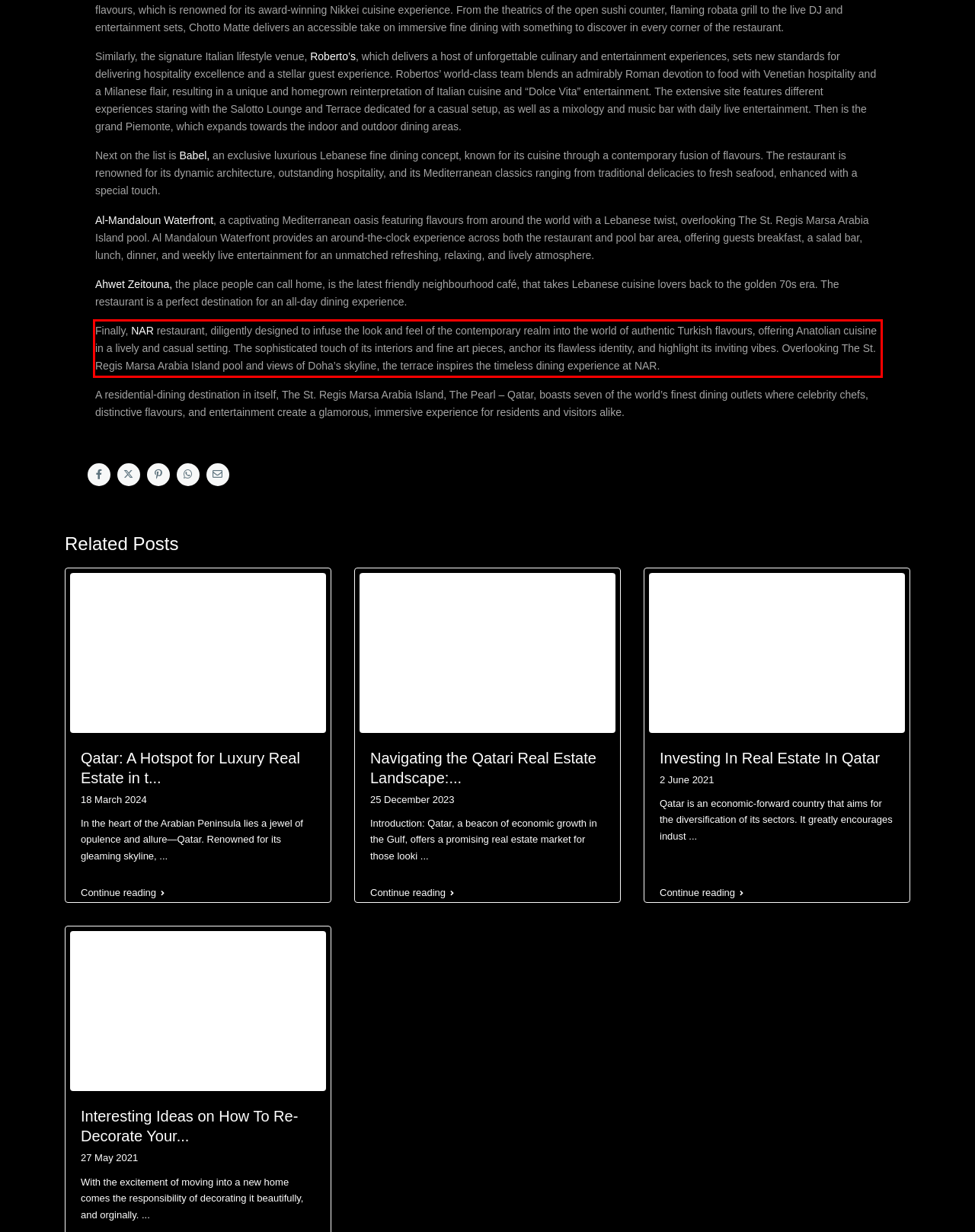Extract and provide the text found inside the red rectangle in the screenshot of the webpage.

Finally, NAR restaurant, diligently designed to infuse the look and feel of the contemporary realm into the world of authentic Turkish flavours, offering Anatolian cuisine in a lively and casual setting. The sophisticated touch of its interiors and fine art pieces, anchor its flawless identity, and highlight its inviting vibes. Overlooking The St. Regis Marsa Arabia Island pool and views of Doha’s skyline, the terrace inspires the timeless dining experience at NAR.